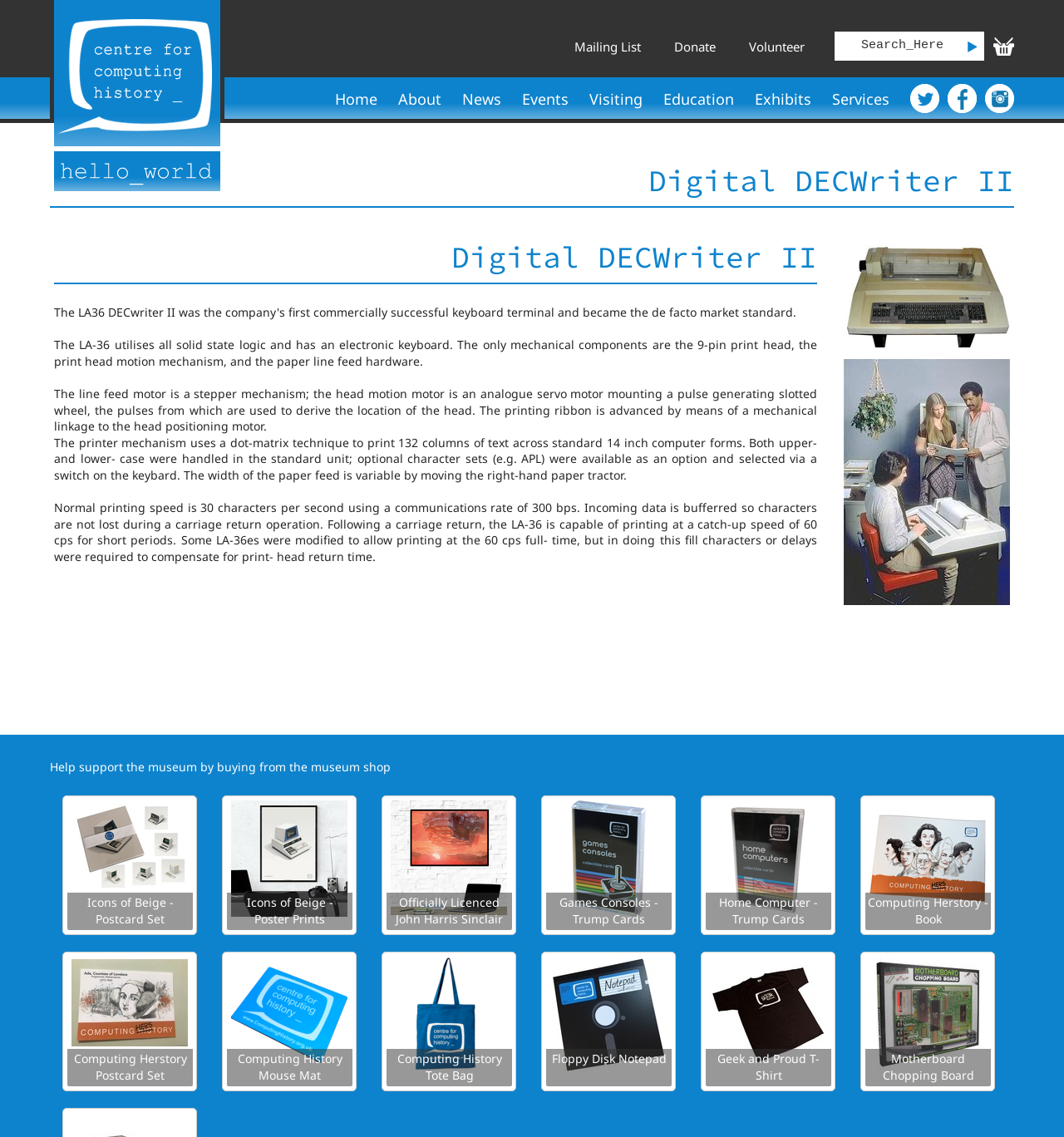Identify the bounding box coordinates of the area that should be clicked in order to complete the given instruction: "View questions". The bounding box coordinates should be four float numbers between 0 and 1, i.e., [left, top, right, bottom].

None